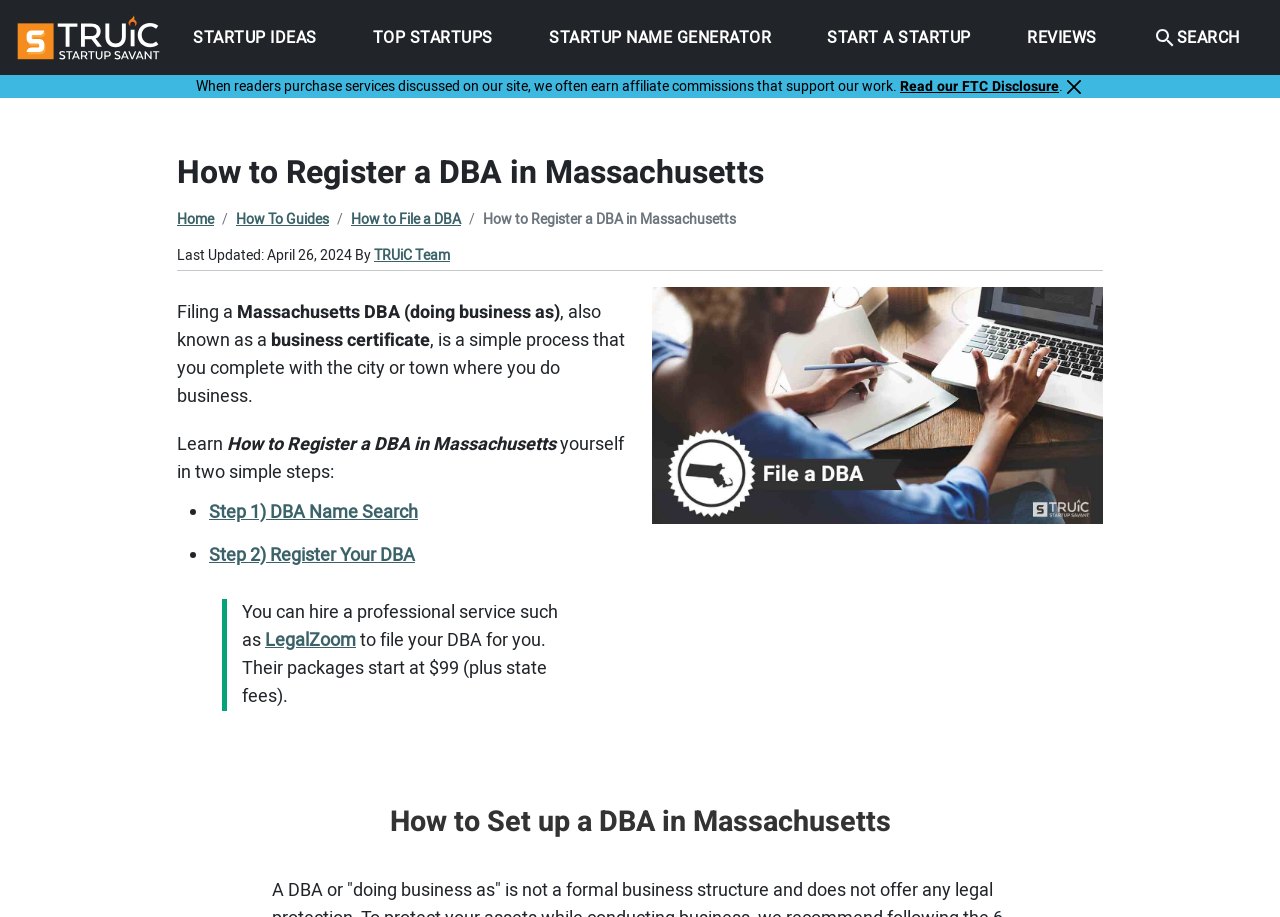Determine the bounding box coordinates (top-left x, top-left y, bottom-right x, bottom-right y) of the UI element described in the following text: Start a Startup

[0.64, 0.019, 0.765, 0.063]